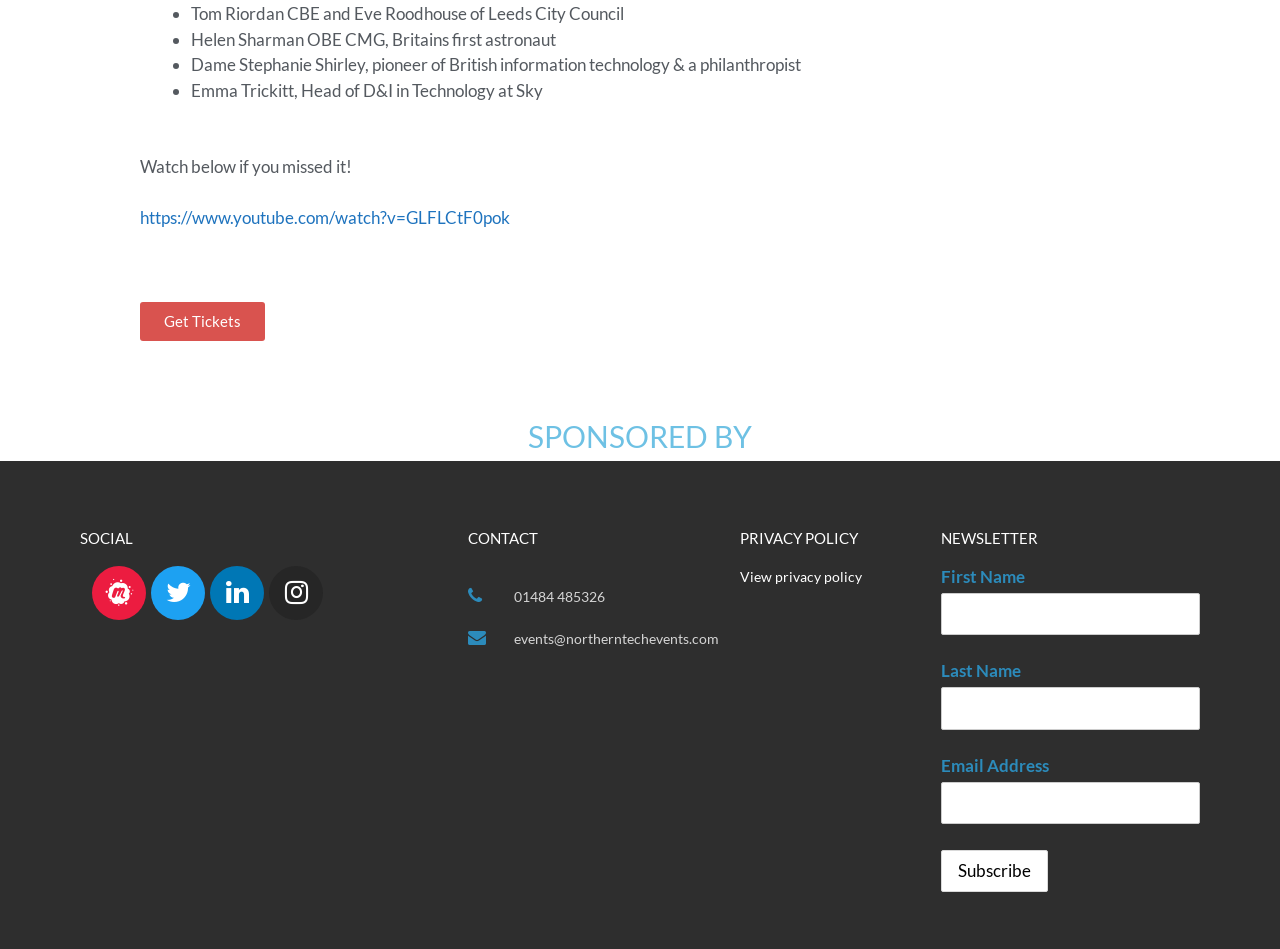Locate the bounding box coordinates of the area that needs to be clicked to fulfill the following instruction: "Contact via email". The coordinates should be in the format of four float numbers between 0 and 1, namely [left, top, right, bottom].

[0.366, 0.661, 0.562, 0.683]